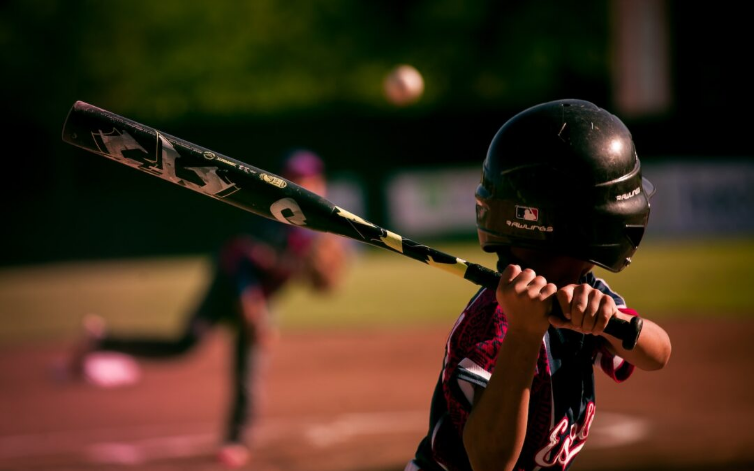Illustrate the image with a detailed caption.

The image captures a dynamic moment in youth baseball, depicting a young player poised to swing a bat at an incoming ball. Dressed in a black helmet and a colorful jersey featuring a vibrant design, the athlete showcases concentration and athleticism as they prepare to make contact with the baseball. In the background, another player, slightly blurred to emphasize the action, is seen in the act of pitching. This scene highlights both the excitement and physicality of baseball, contextualized within a discussion about the injury risks young players face, particularly elbow injuries associated with repetitive motions in the sport. The image serves as a visual reminder of the importance of proper technique and training in youth sports to mitigate injury risks.